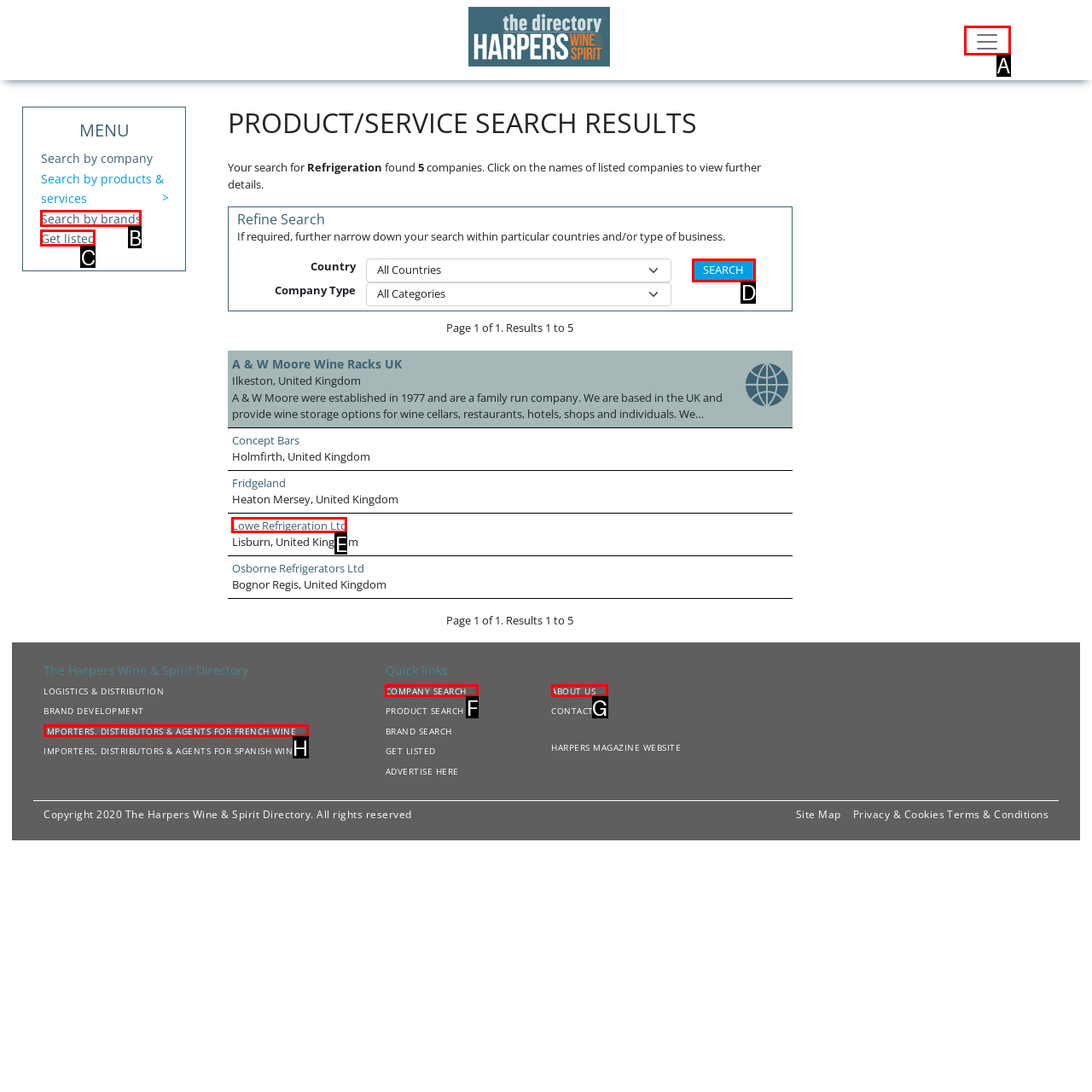Select the appropriate bounding box to fulfill the task: Search Respond with the corresponding letter from the choices provided.

D